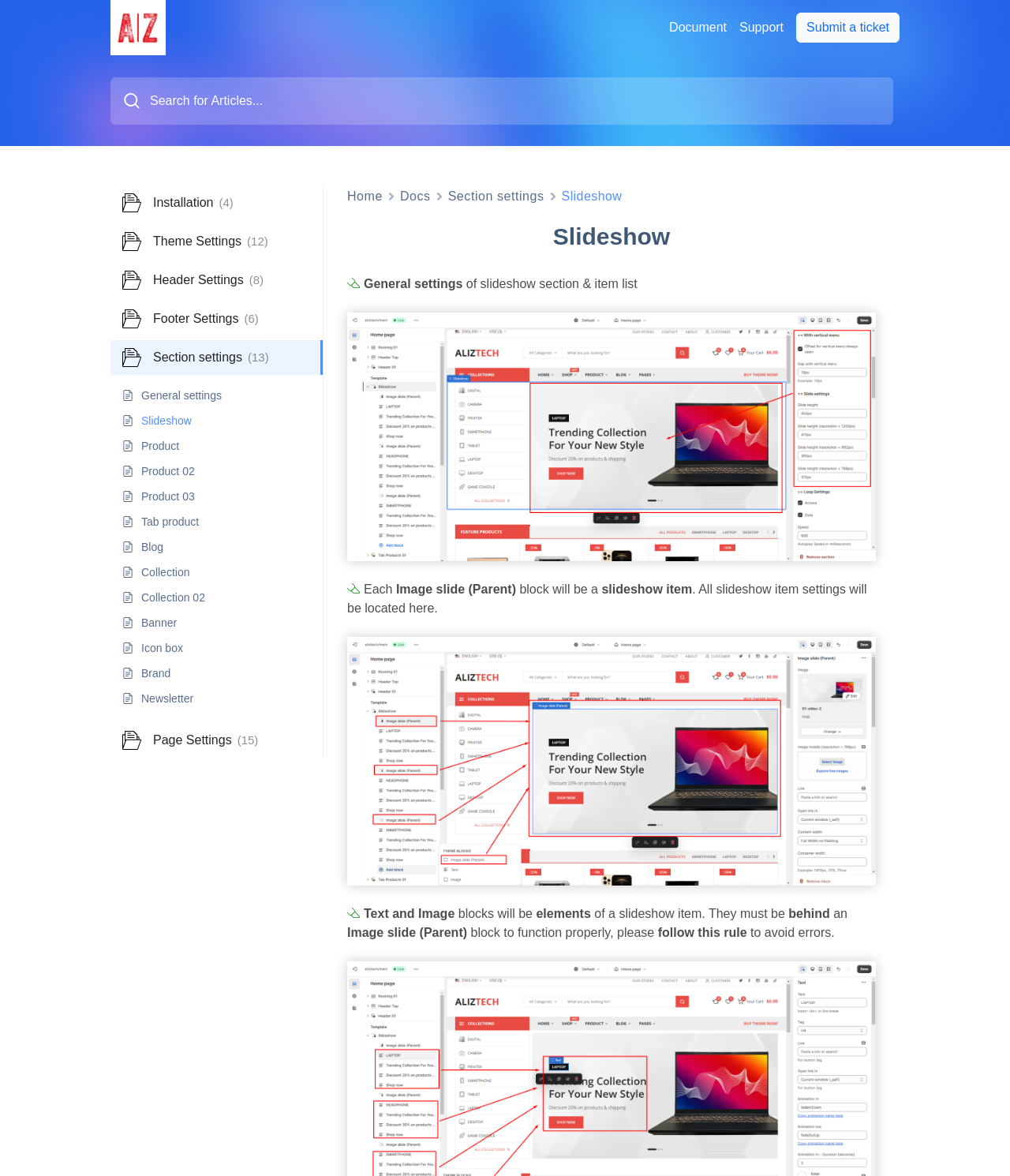Please provide a detailed answer to the question below based on the screenshot: 
What is the purpose of the 'Submit a ticket' link?

The 'Submit a ticket' link is located at the top of the webpage and allows users to submit a support ticket to the documentation team. This feature is useful for users who need assistance with a specific issue or have a question that is not answered within the documentation.